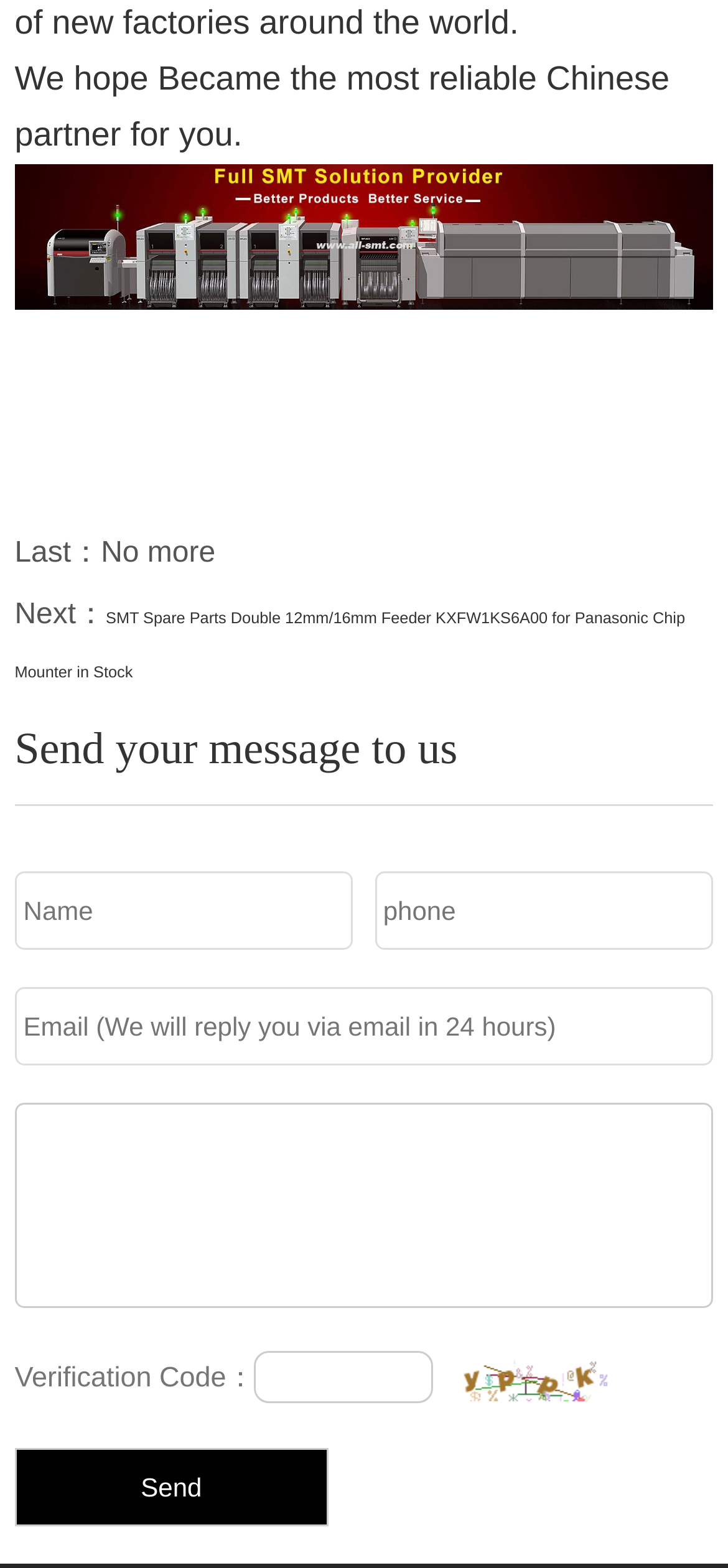What is required to send a message?
Look at the webpage screenshot and answer the question with a detailed explanation.

In order to send a message, users need to fill in the required fields, including the verification code. This is evident from the presence of a verification code field and a send button, which suggests that the verification code is a necessary step in the process.